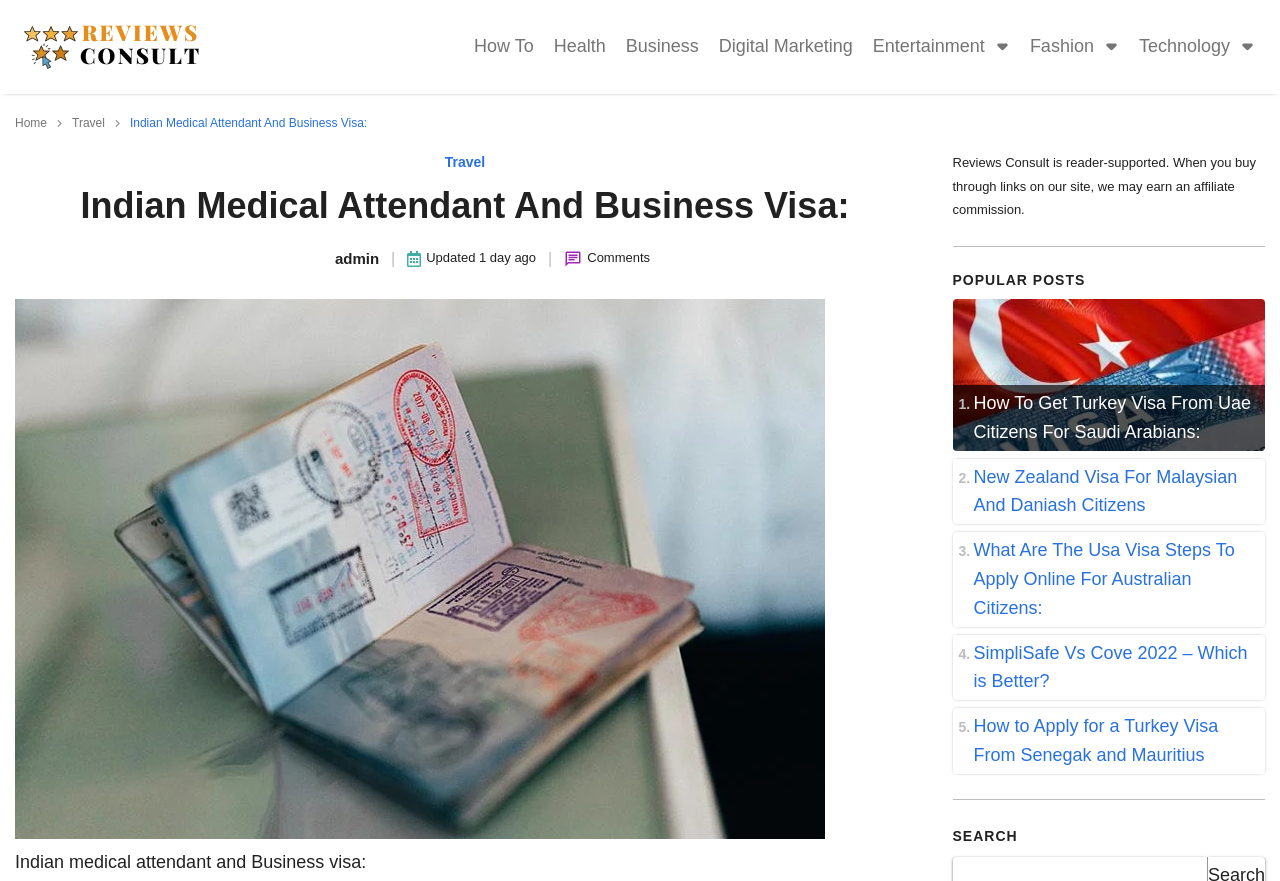Use one word or a short phrase to answer the question provided: 
What is the main topic of this webpage?

Indian Medical Attendant And Business Visa